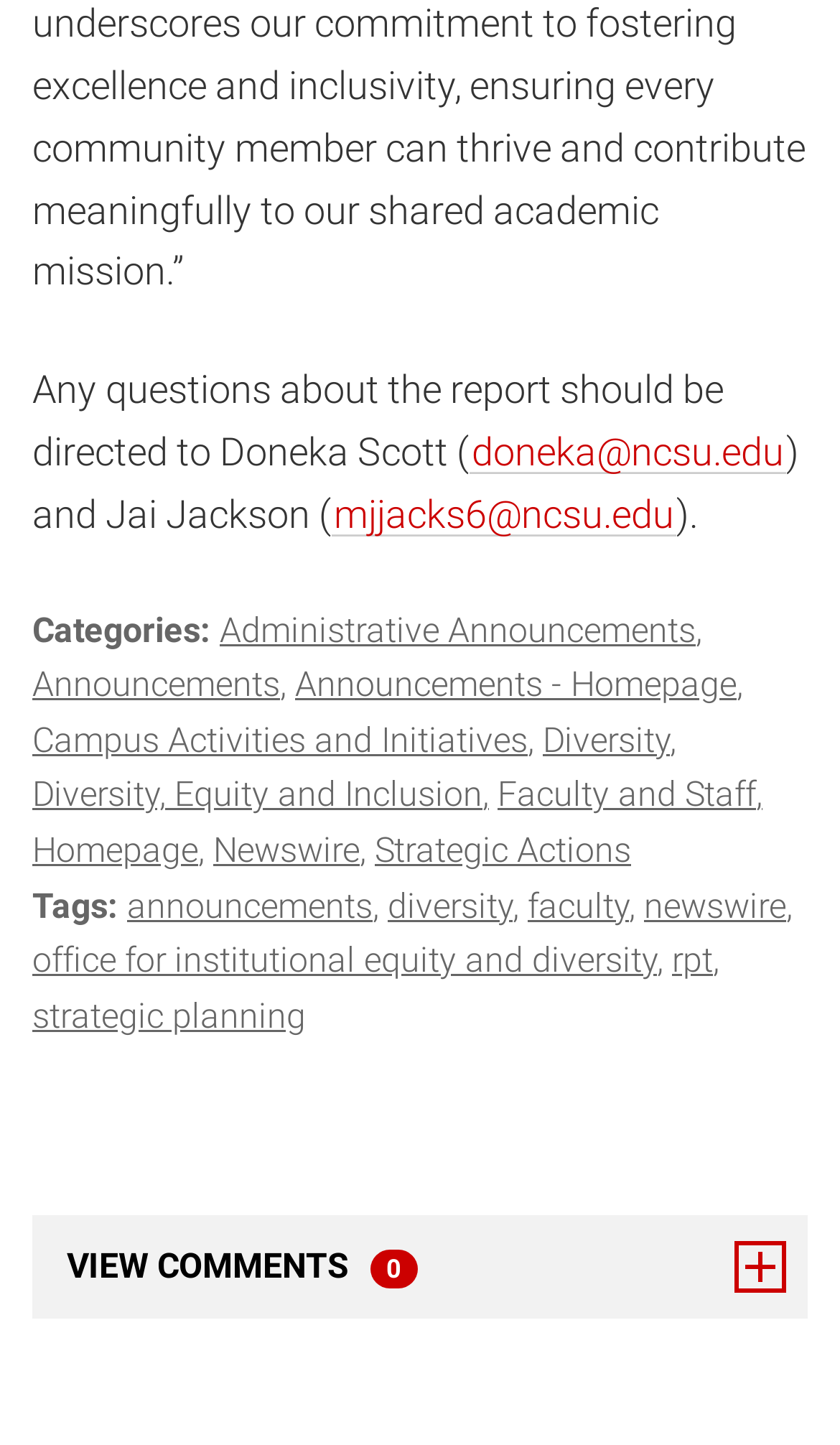Could you specify the bounding box coordinates for the clickable section to complete the following instruction: "go to Announcements"?

[0.038, 0.46, 0.341, 0.488]